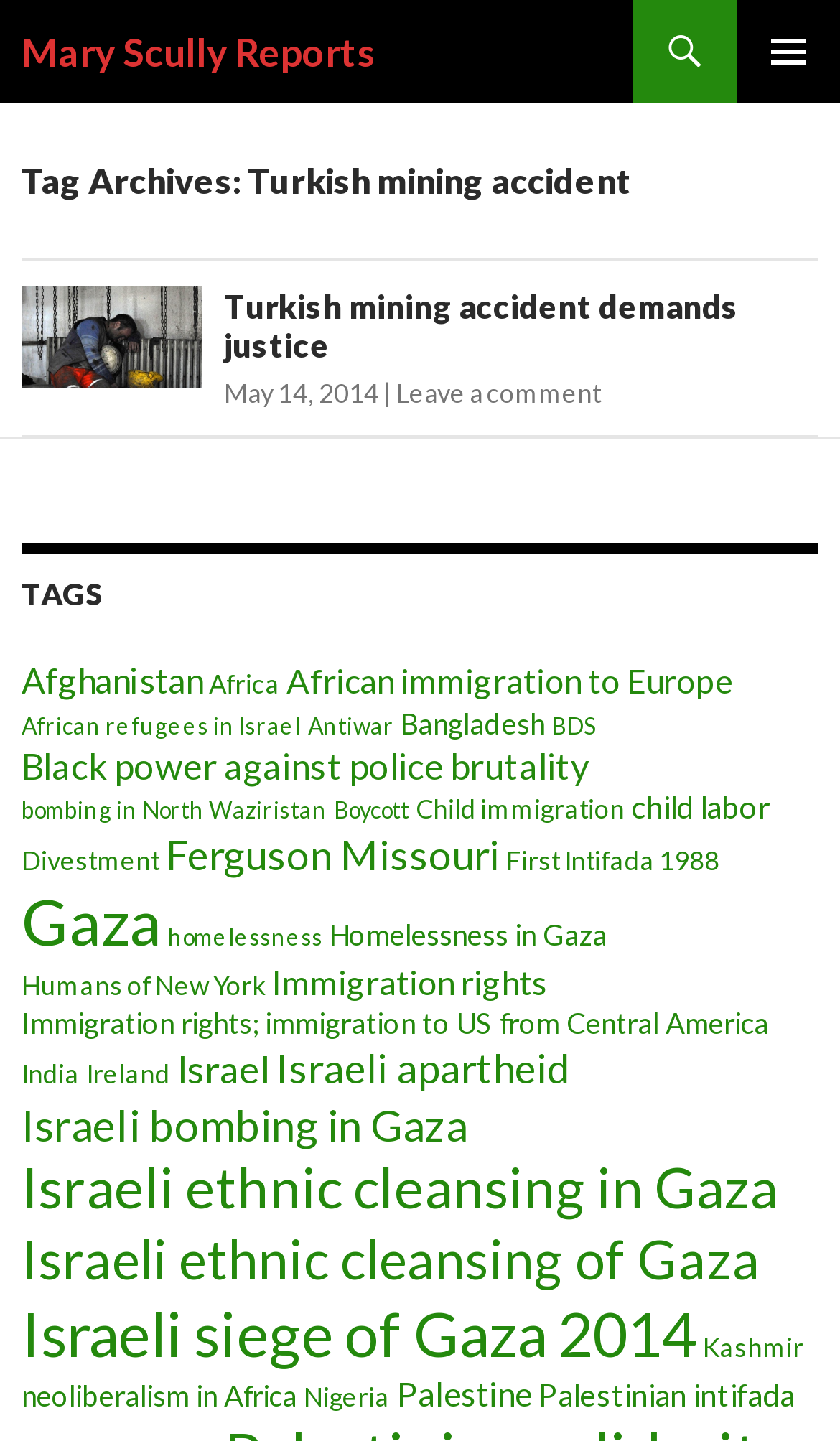Please identify the bounding box coordinates of the clickable area that will allow you to execute the instruction: "View the tags".

[0.026, 0.377, 0.974, 0.43]